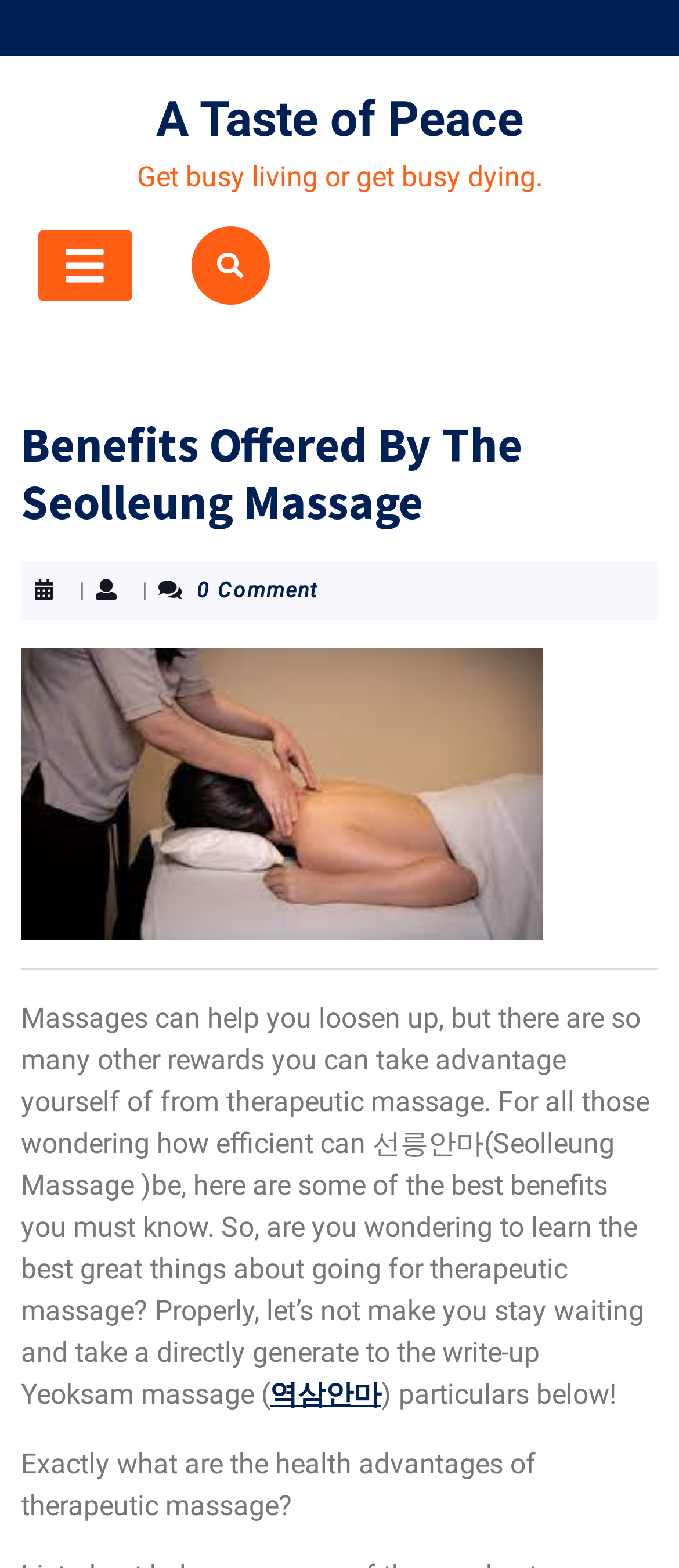Could you please study the image and provide a detailed answer to the question:
What is the link '역삼안마' pointing to?

The link '역삼안마' is pointing to Yeoksam massage, which is likely another webpage or article related to massage therapy. The link is placed within the main content of the webpage, suggesting that it is a relevant resource for readers interested in learning more about massage benefits.